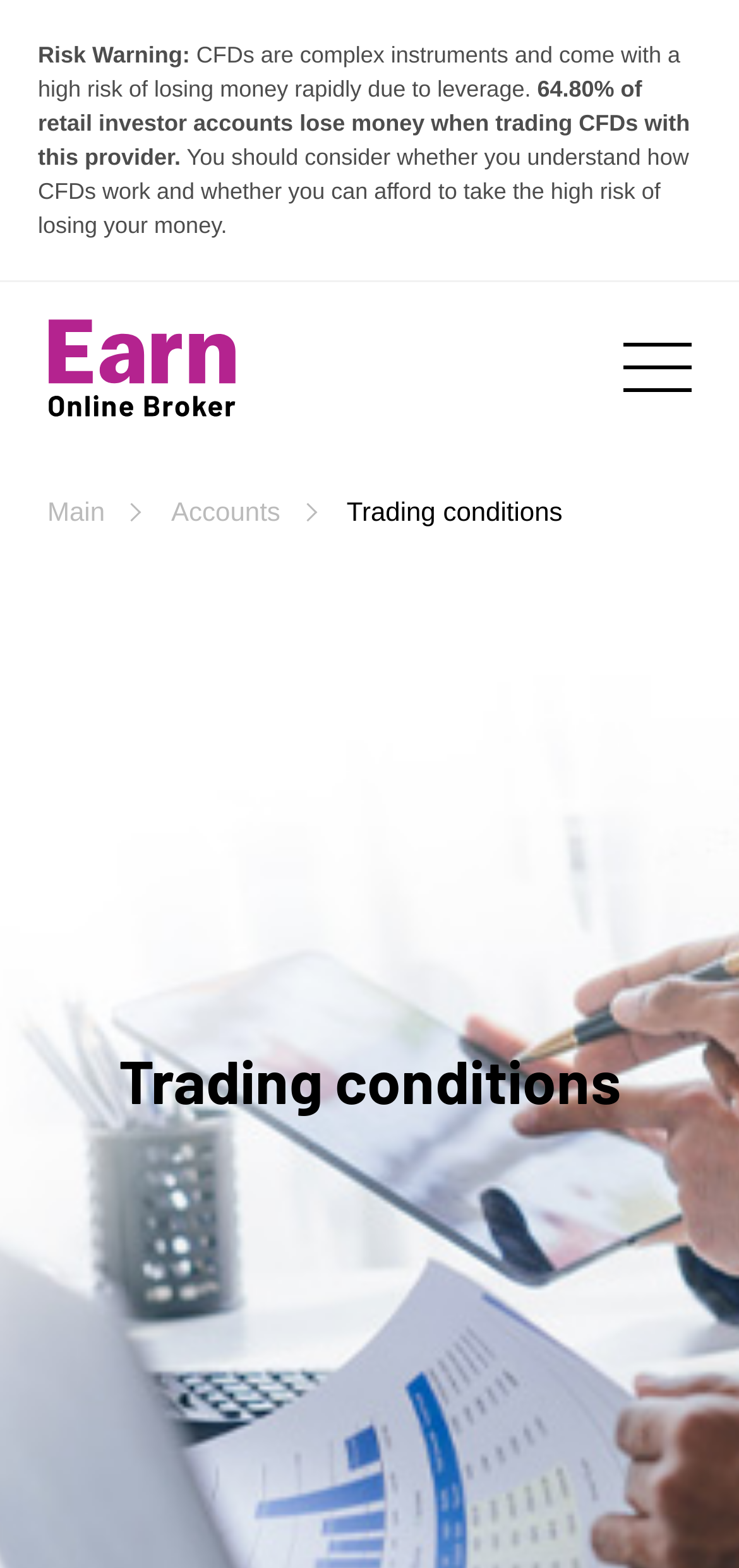What type of instruments are being traded?
Give a detailed response to the question by analyzing the screenshot.

The risk warning section specifically mentions CFDs, which are complex instruments that come with a high risk of losing money rapidly due to leverage.